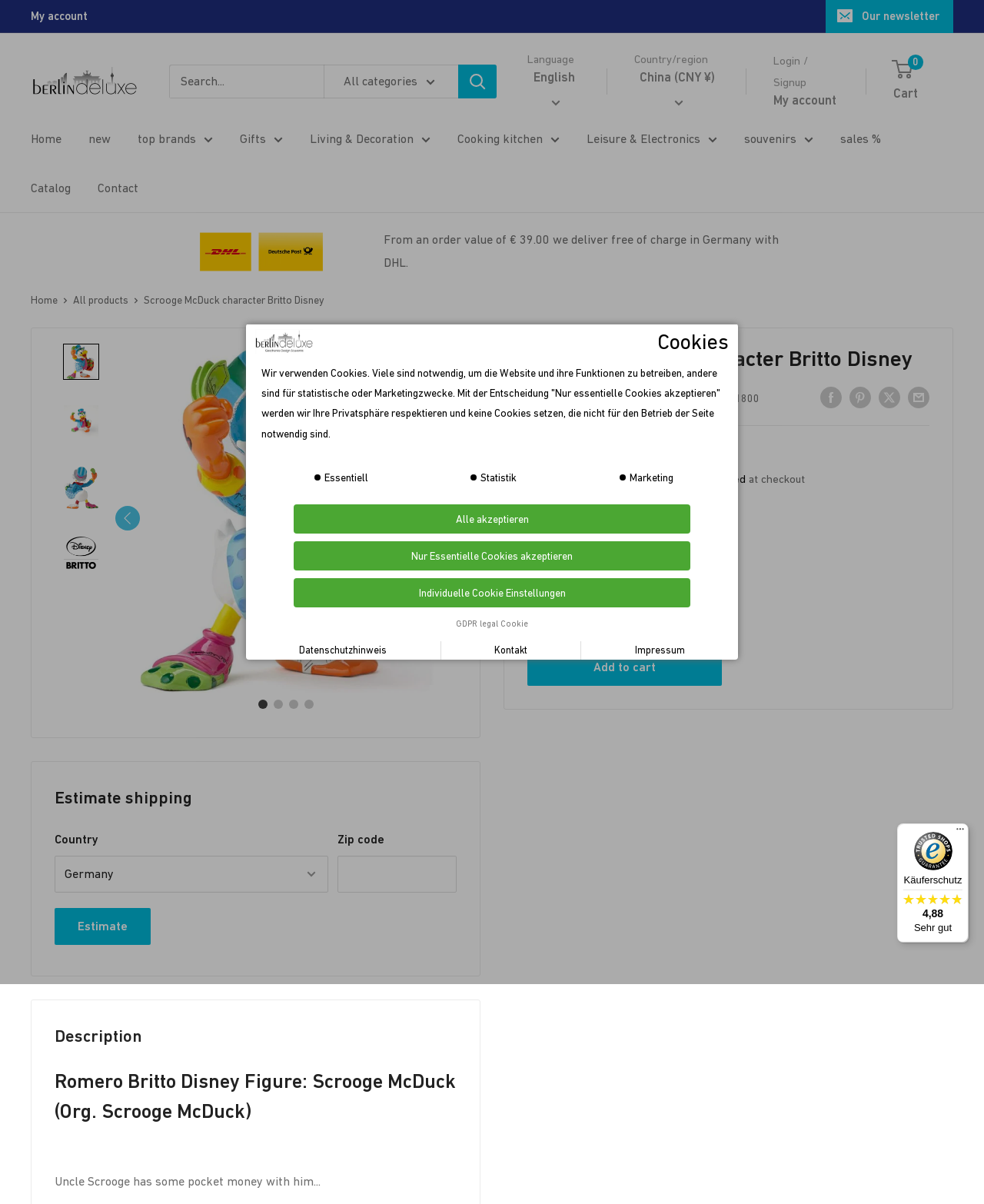Identify the bounding box coordinates of the region that should be clicked to execute the following instruction: "View all categories".

[0.349, 0.061, 0.424, 0.073]